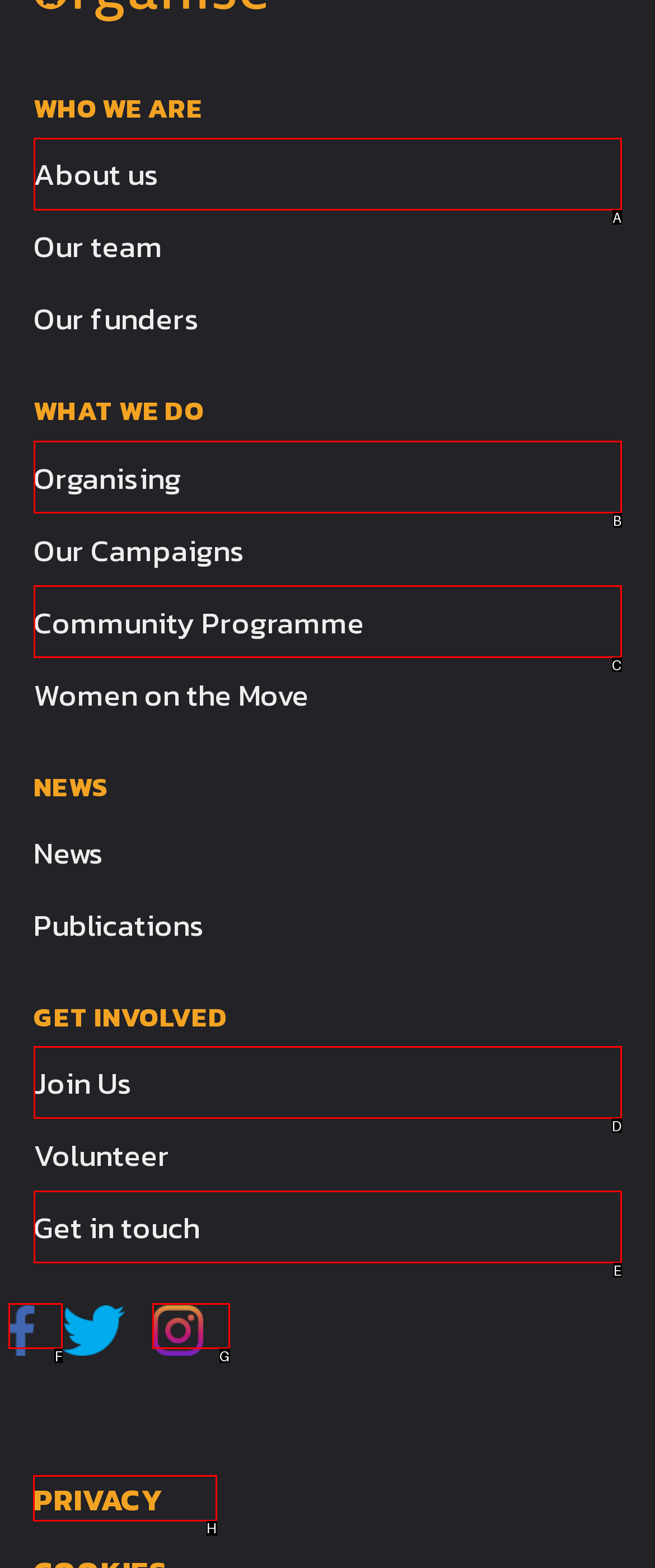Which HTML element should be clicked to fulfill the following task: View privacy policy?
Reply with the letter of the appropriate option from the choices given.

H